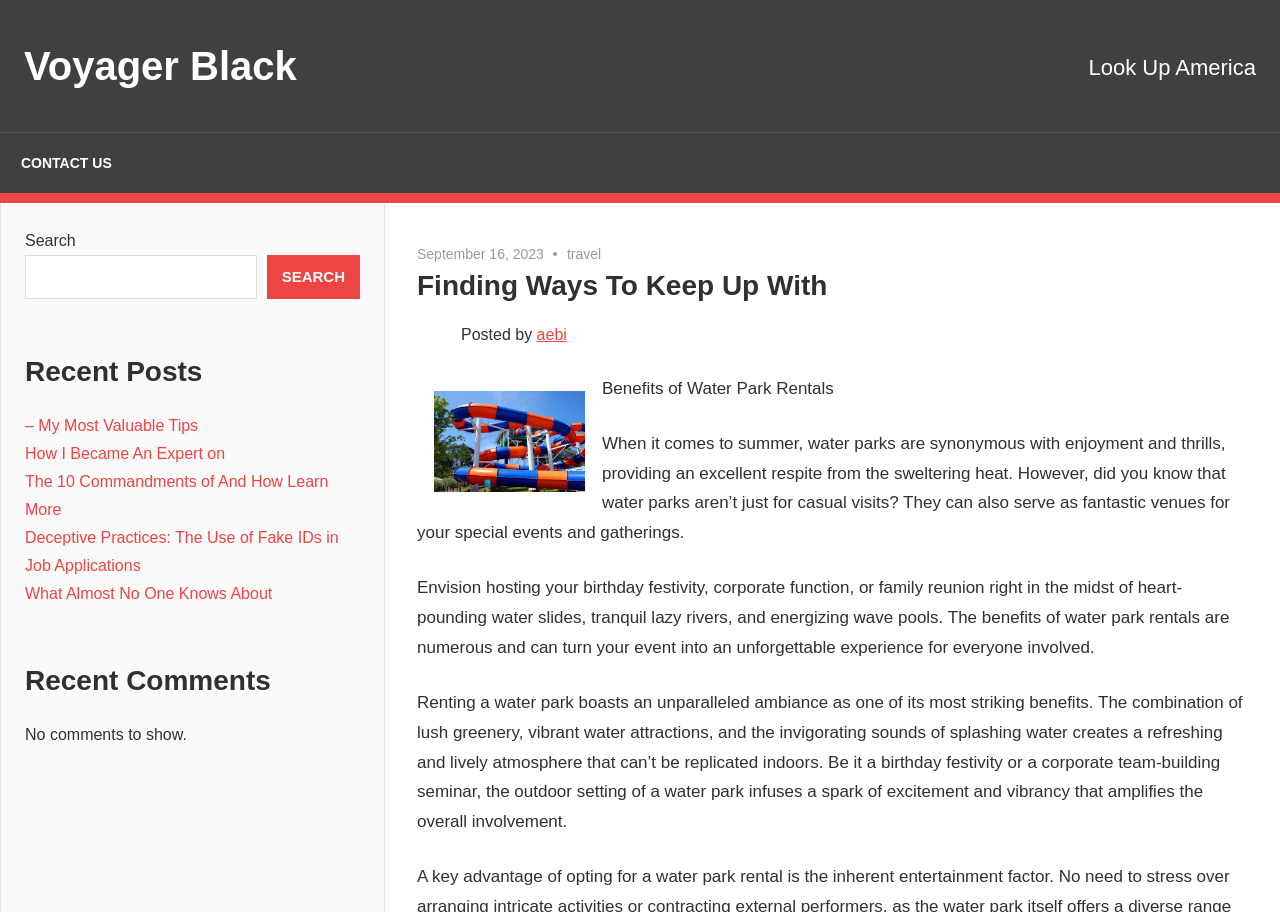Please identify the bounding box coordinates of the element's region that I should click in order to complete the following instruction: "Read post about September 16, 2023". The bounding box coordinates consist of four float numbers between 0 and 1, i.e., [left, top, right, bottom].

[0.326, 0.269, 0.425, 0.287]